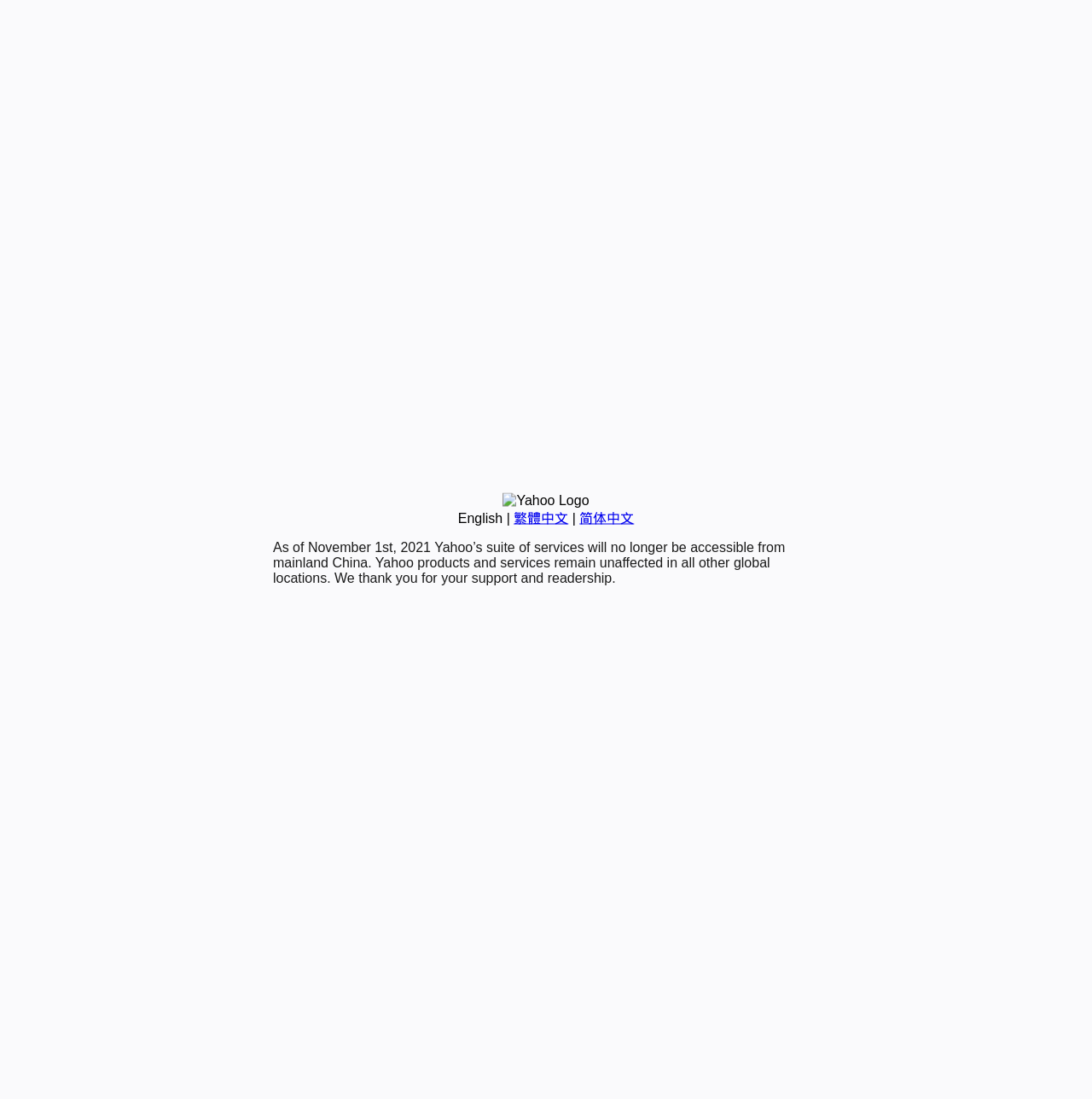From the webpage screenshot, predict the bounding box coordinates (top-left x, top-left y, bottom-right x, bottom-right y) for the UI element described here: 繁體中文

[0.47, 0.465, 0.52, 0.478]